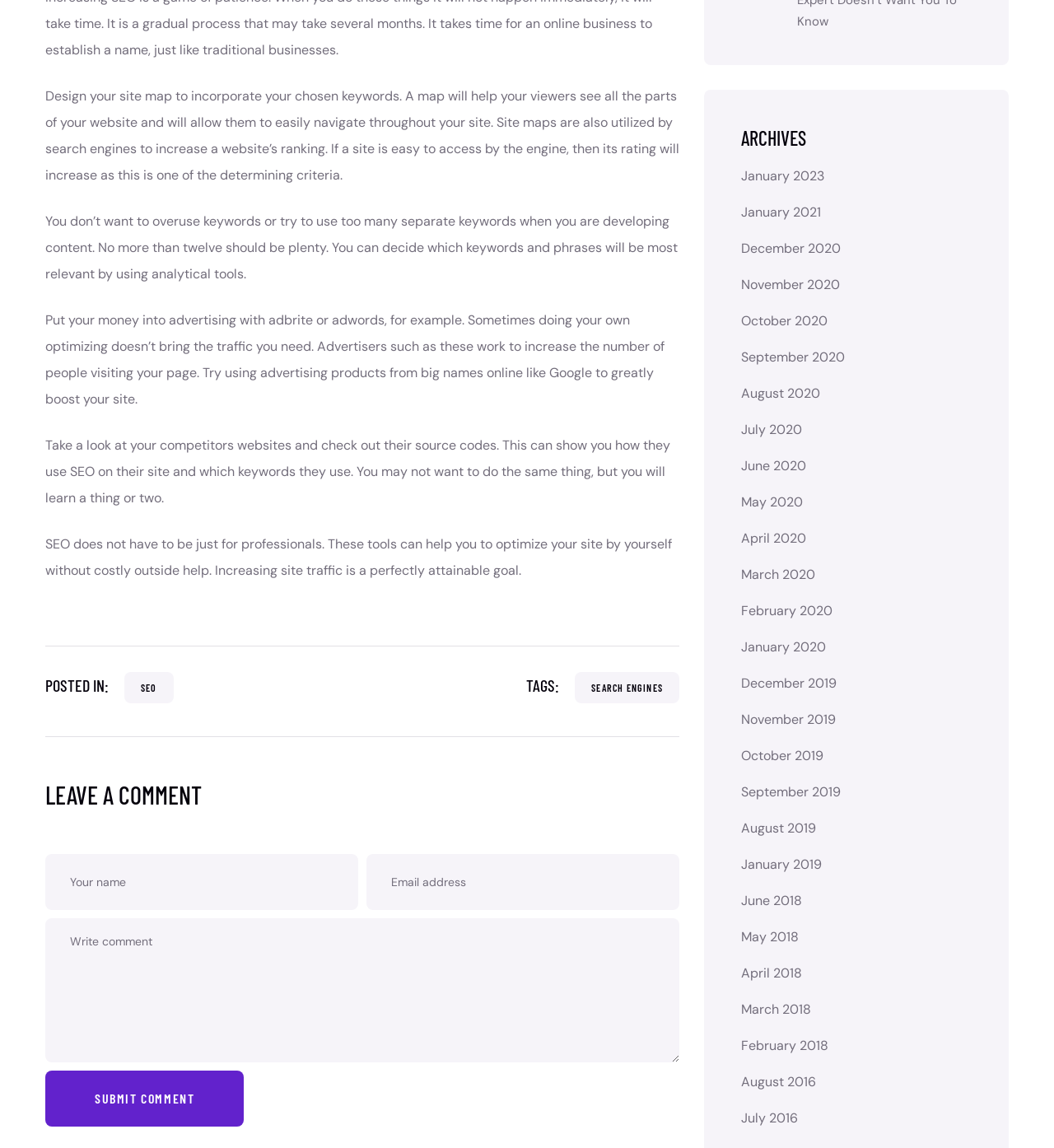Identify the bounding box coordinates of the region that should be clicked to execute the following instruction: "View archives for January 2023".

[0.703, 0.142, 0.782, 0.166]